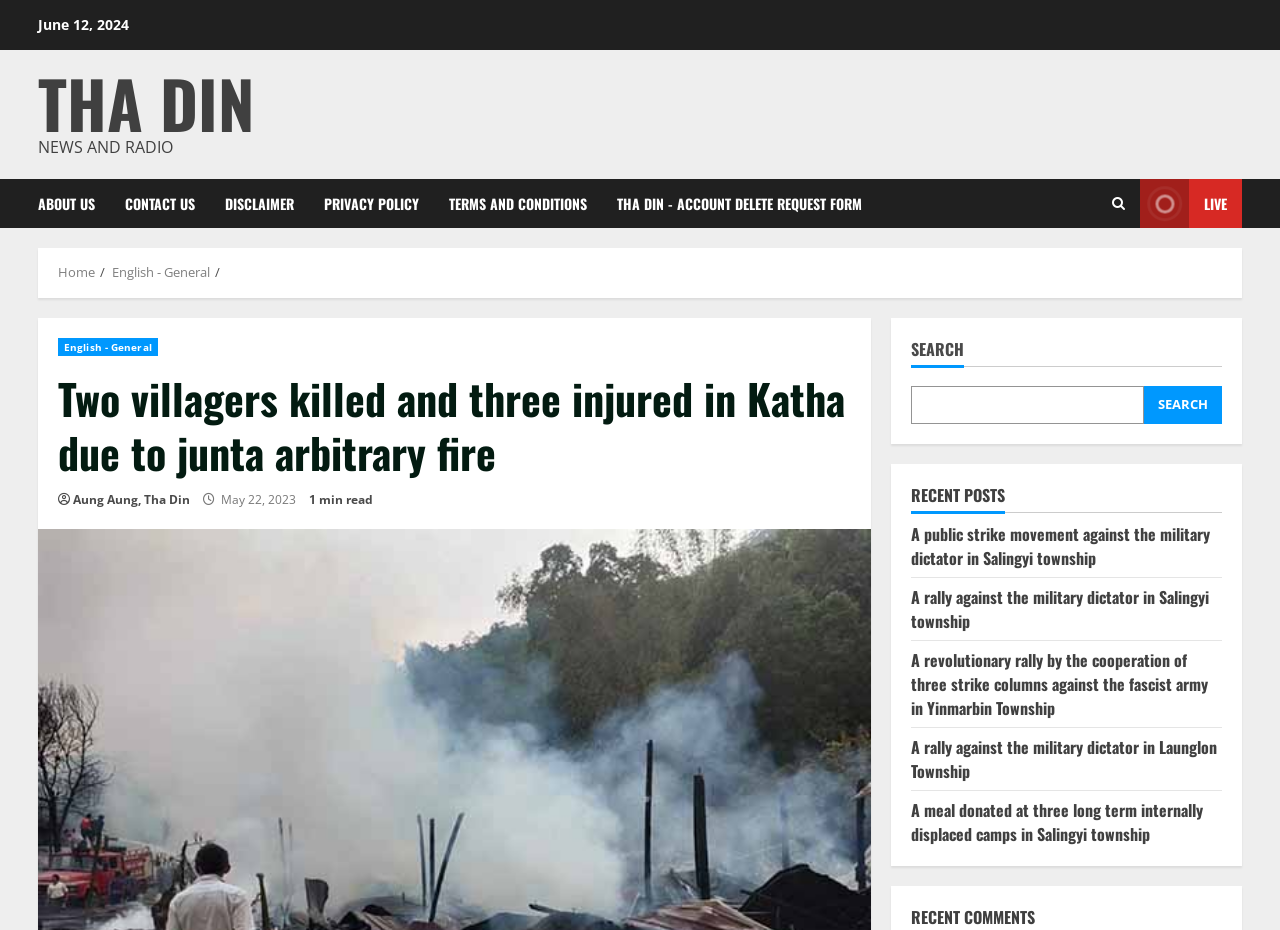Locate the bounding box coordinates of the area to click to fulfill this instruction: "Search for something". The bounding box should be presented as four float numbers between 0 and 1, in the order [left, top, right, bottom].

[0.712, 0.415, 0.894, 0.456]